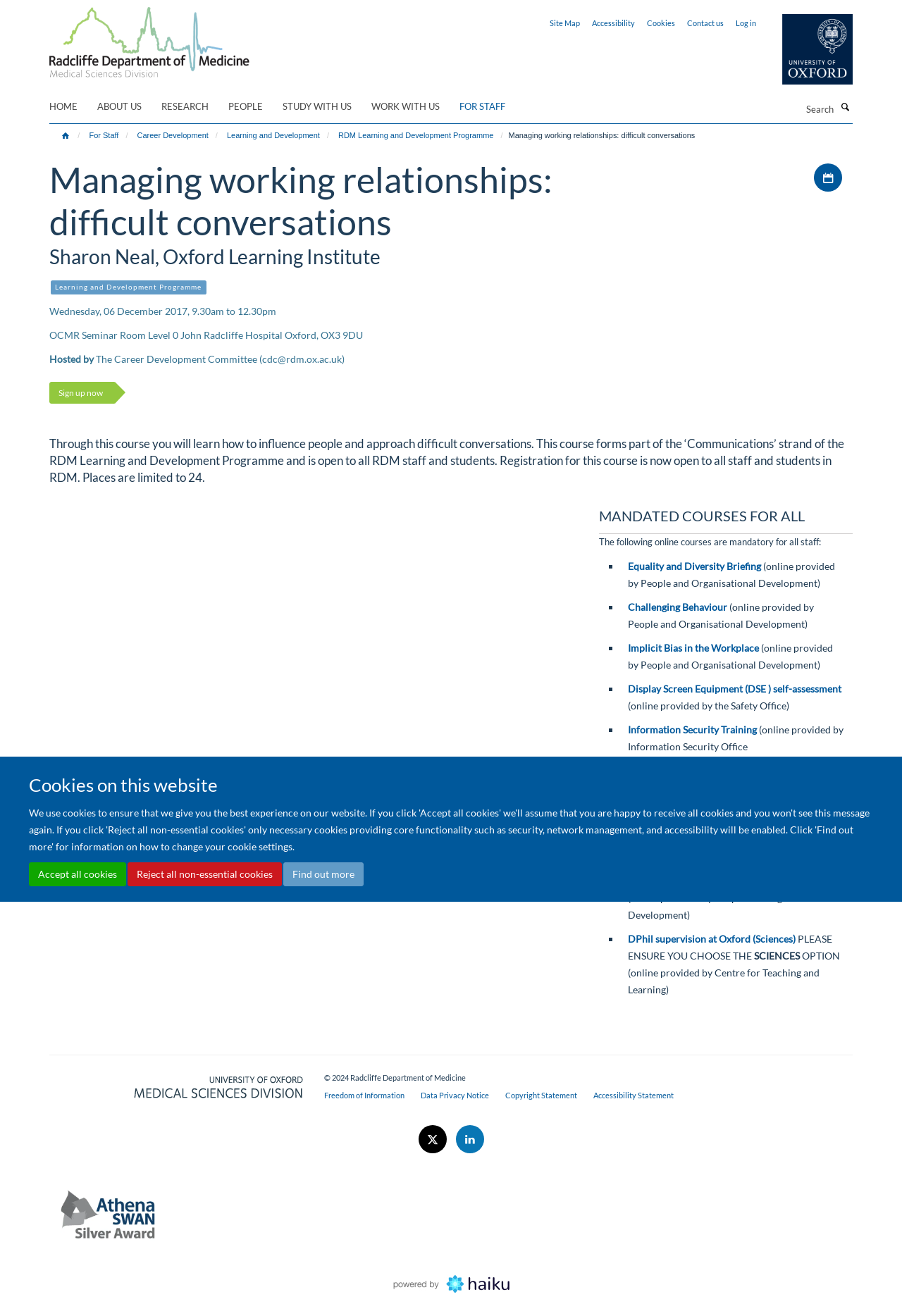Please find the bounding box coordinates of the element that must be clicked to perform the given instruction: "Search for something". The coordinates should be four float numbers from 0 to 1, i.e., [left, top, right, bottom].

[0.816, 0.075, 0.929, 0.091]